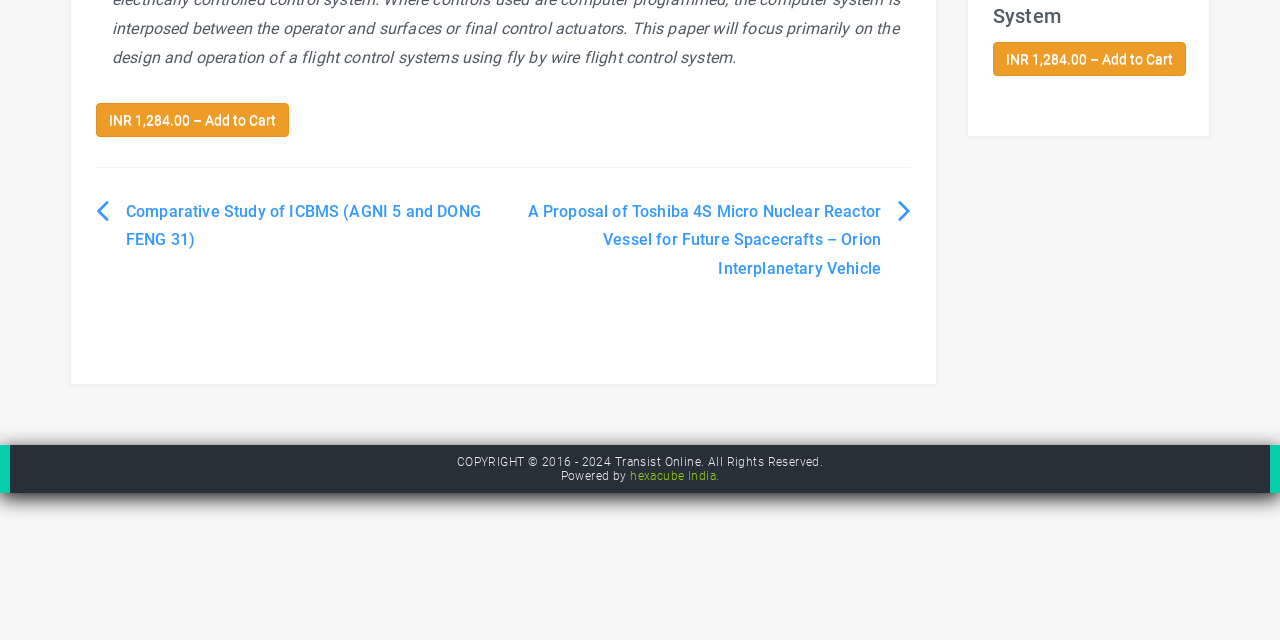Based on the element description Transist Online, identify the bounding box coordinates for the UI element. The coordinates should be in the format (top-left x, top-left y, bottom-right x, bottom-right y) and within the 0 to 1 range.

[0.48, 0.711, 0.548, 0.733]